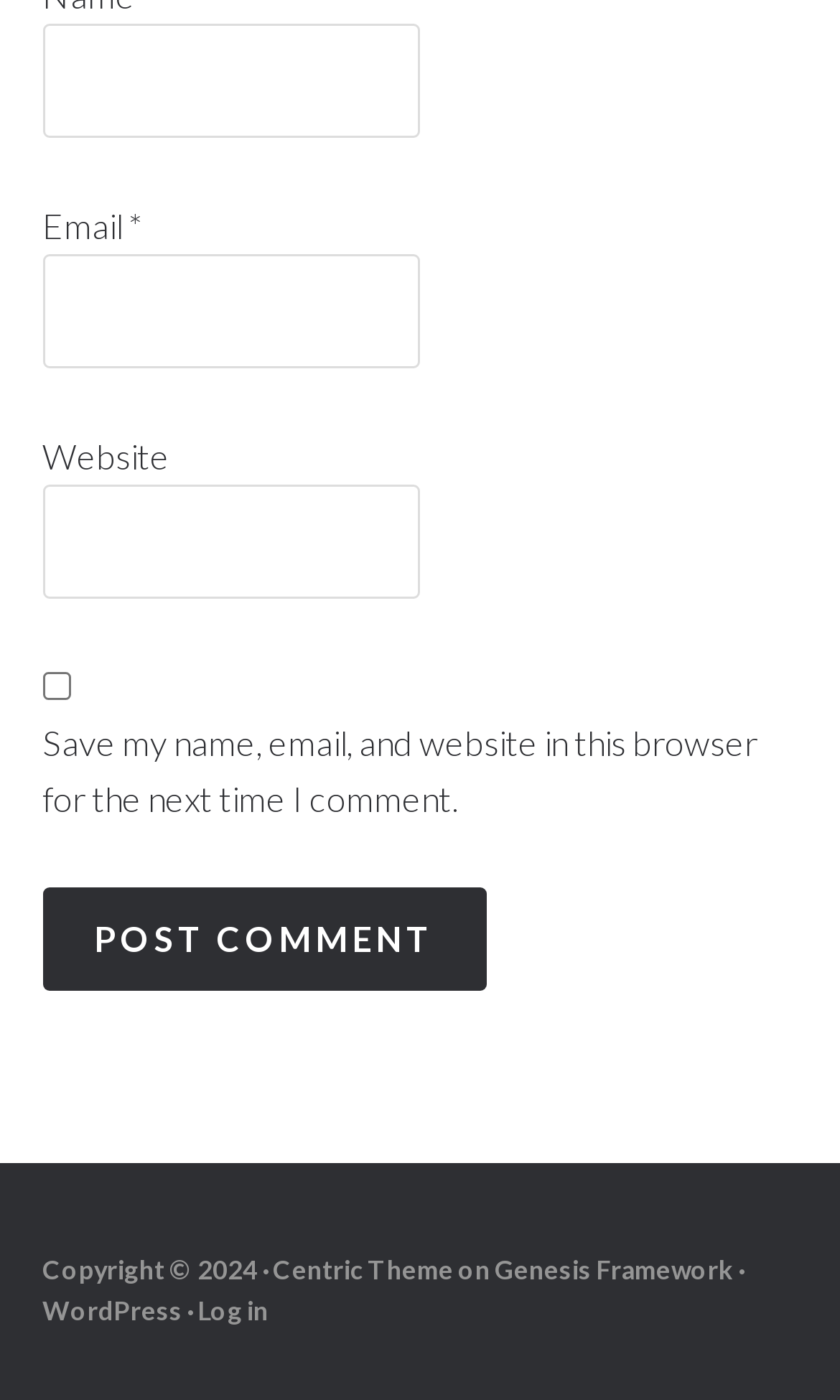Please determine the bounding box coordinates of the element's region to click for the following instruction: "Input your email".

[0.05, 0.181, 0.5, 0.263]